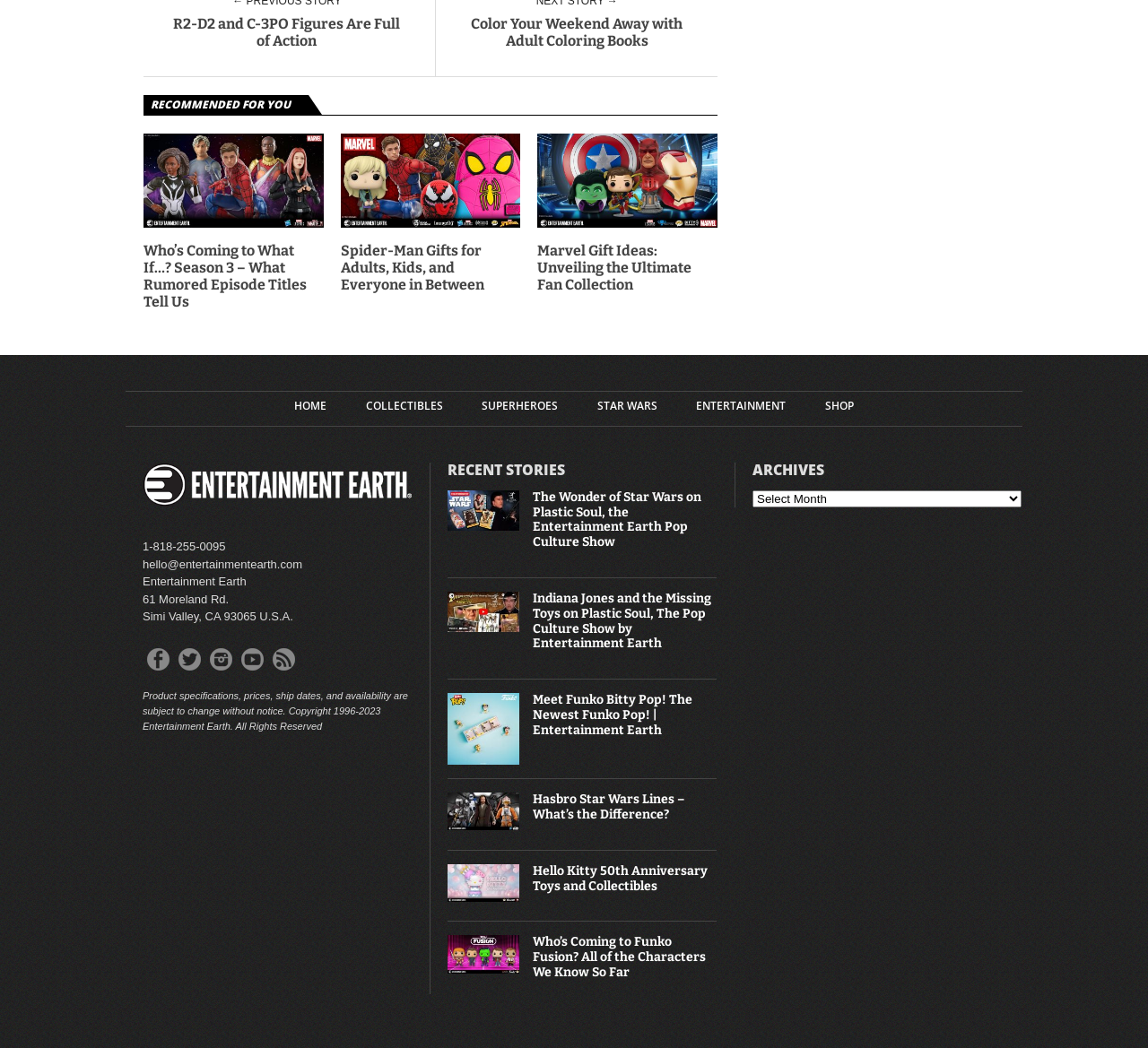Find the bounding box coordinates for the area that must be clicked to perform this action: "Click on the 'COLLECTIBLES' link".

[0.318, 0.383, 0.386, 0.393]